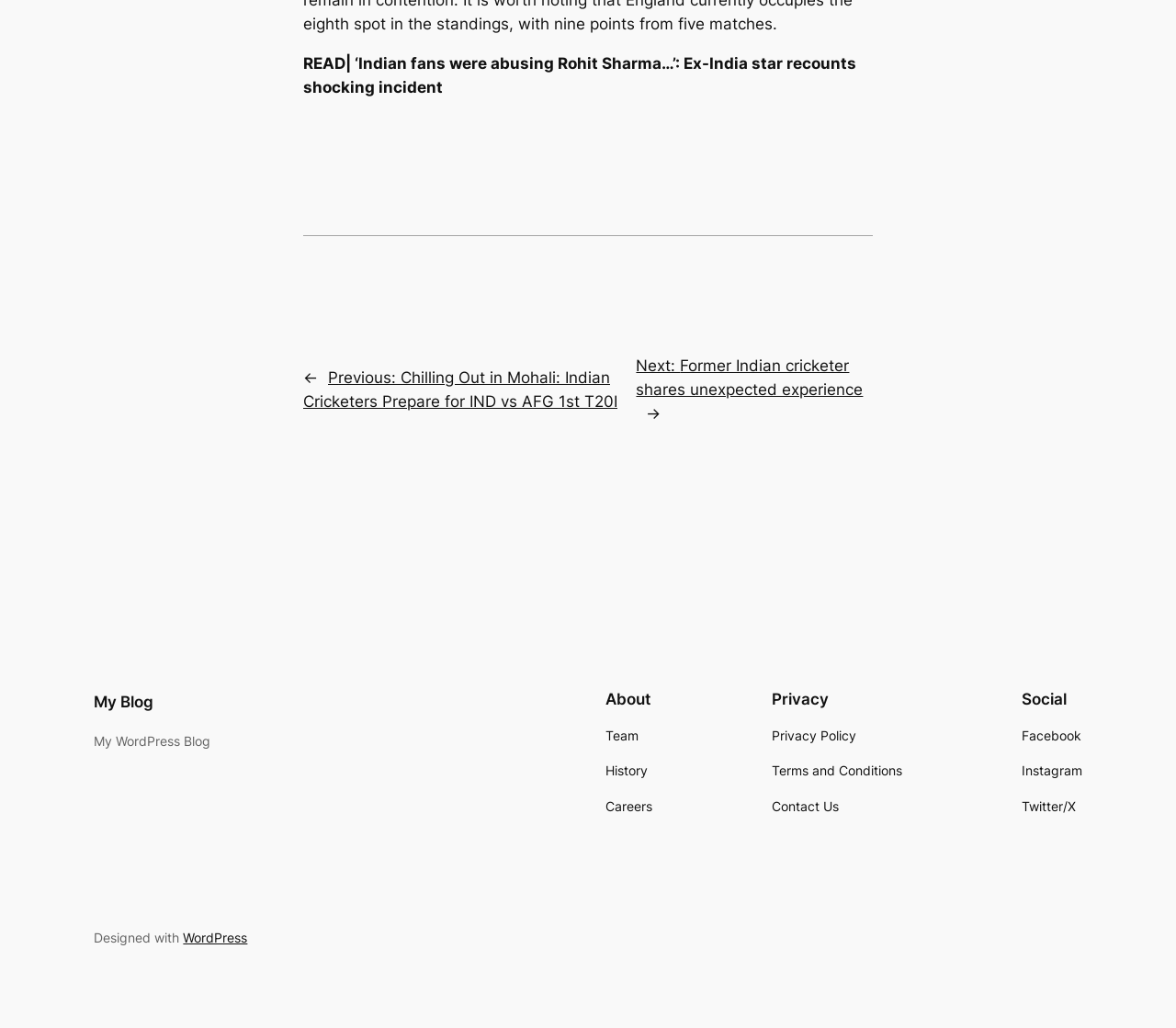Identify the bounding box coordinates of the clickable section necessary to follow the following instruction: "Learn about the team". The coordinates should be presented as four float numbers from 0 to 1, i.e., [left, top, right, bottom].

[0.515, 0.706, 0.543, 0.726]